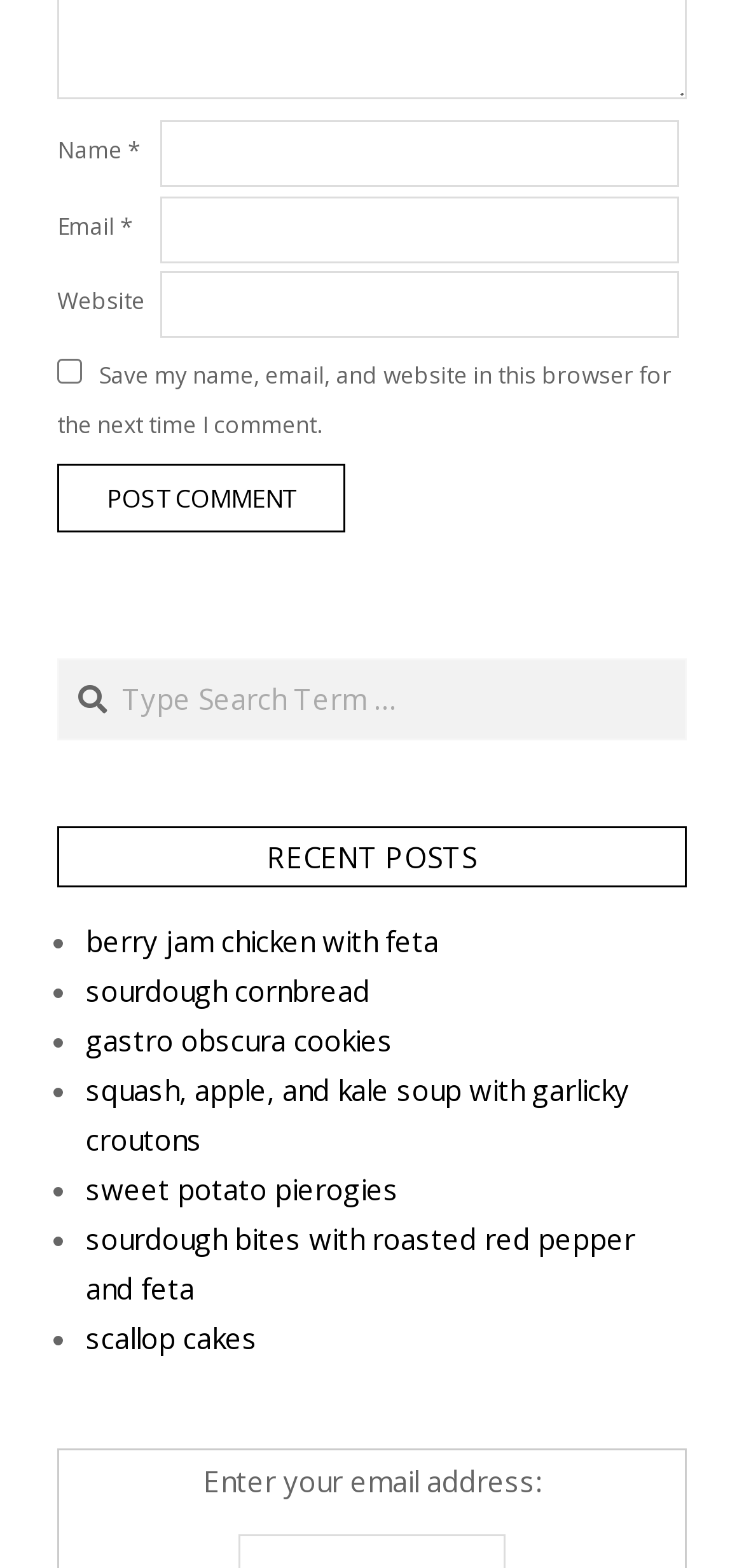Pinpoint the bounding box coordinates of the element you need to click to execute the following instruction: "Search for something". The bounding box should be represented by four float numbers between 0 and 1, in the format [left, top, right, bottom].

[0.079, 0.421, 0.921, 0.471]